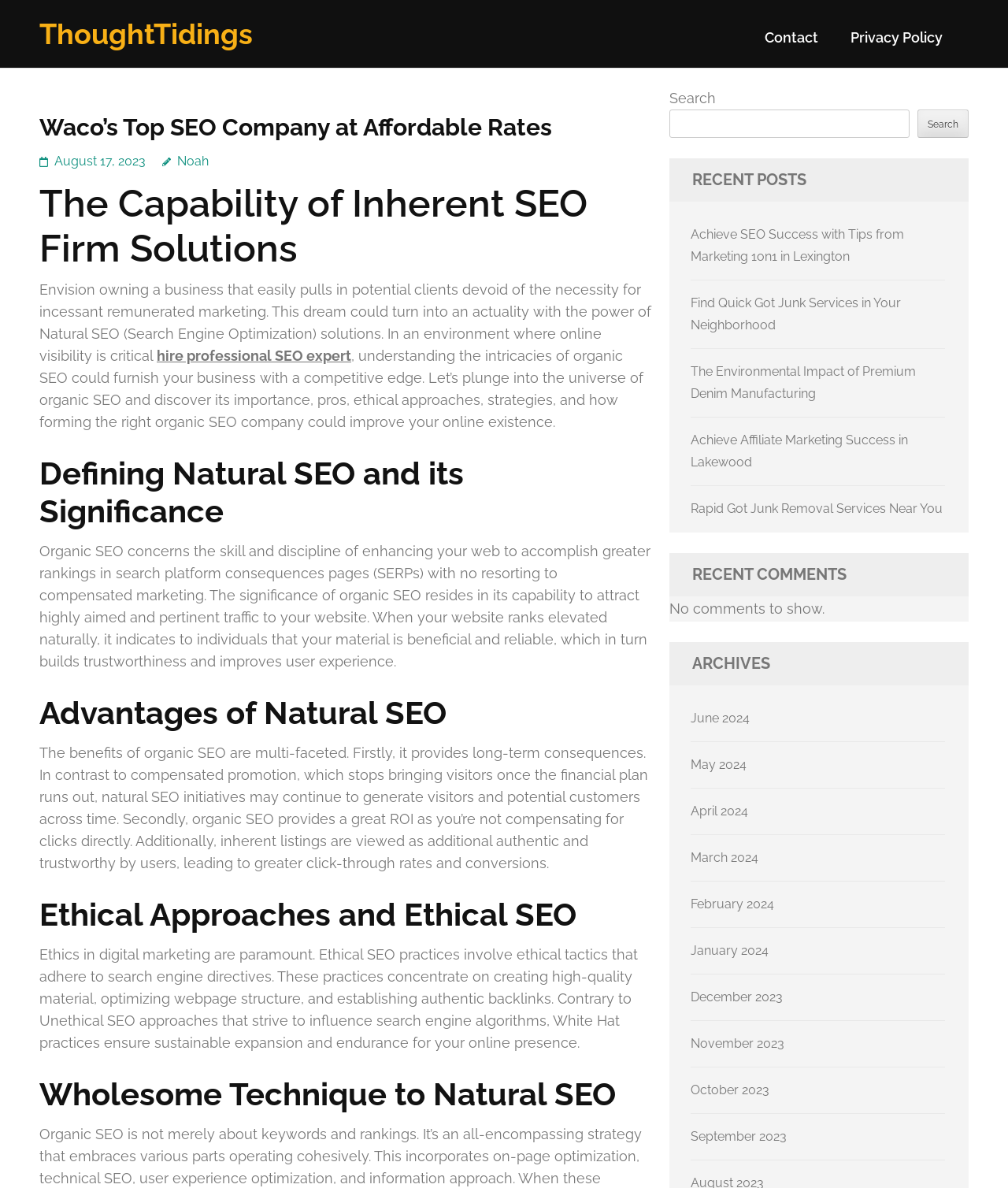What is the name of the SEO company?
Offer a detailed and full explanation in response to the question.

The name of the SEO company can be found in the top-left corner of the webpage, where it says 'Waco’s Top SEO Company at Affordable Rates – ThoughtTidings'. This is also the title of the webpage.